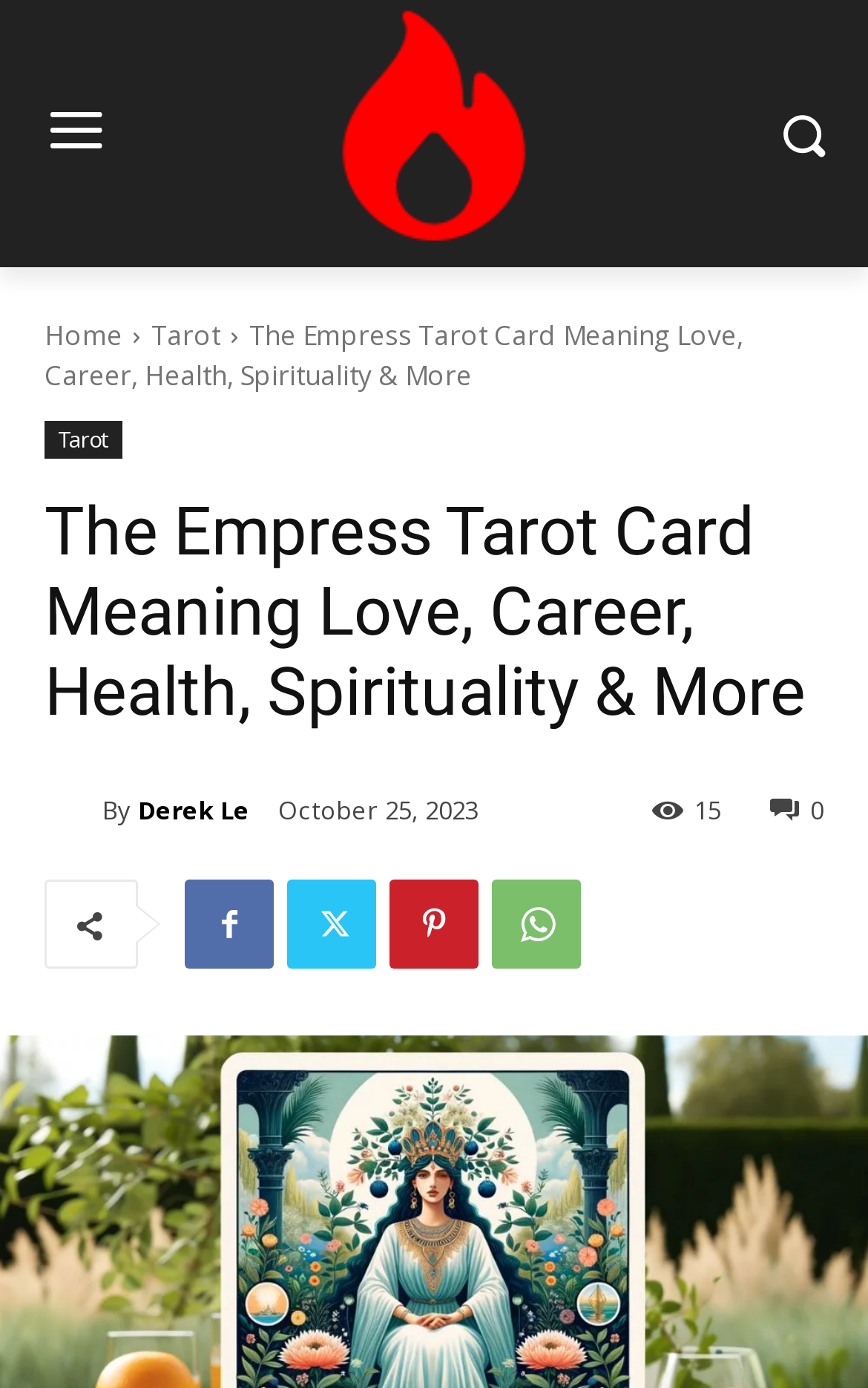Identify the bounding box coordinates for the region of the element that should be clicked to carry out the instruction: "go to home page". The bounding box coordinates should be four float numbers between 0 and 1, i.e., [left, top, right, bottom].

[0.051, 0.228, 0.141, 0.255]